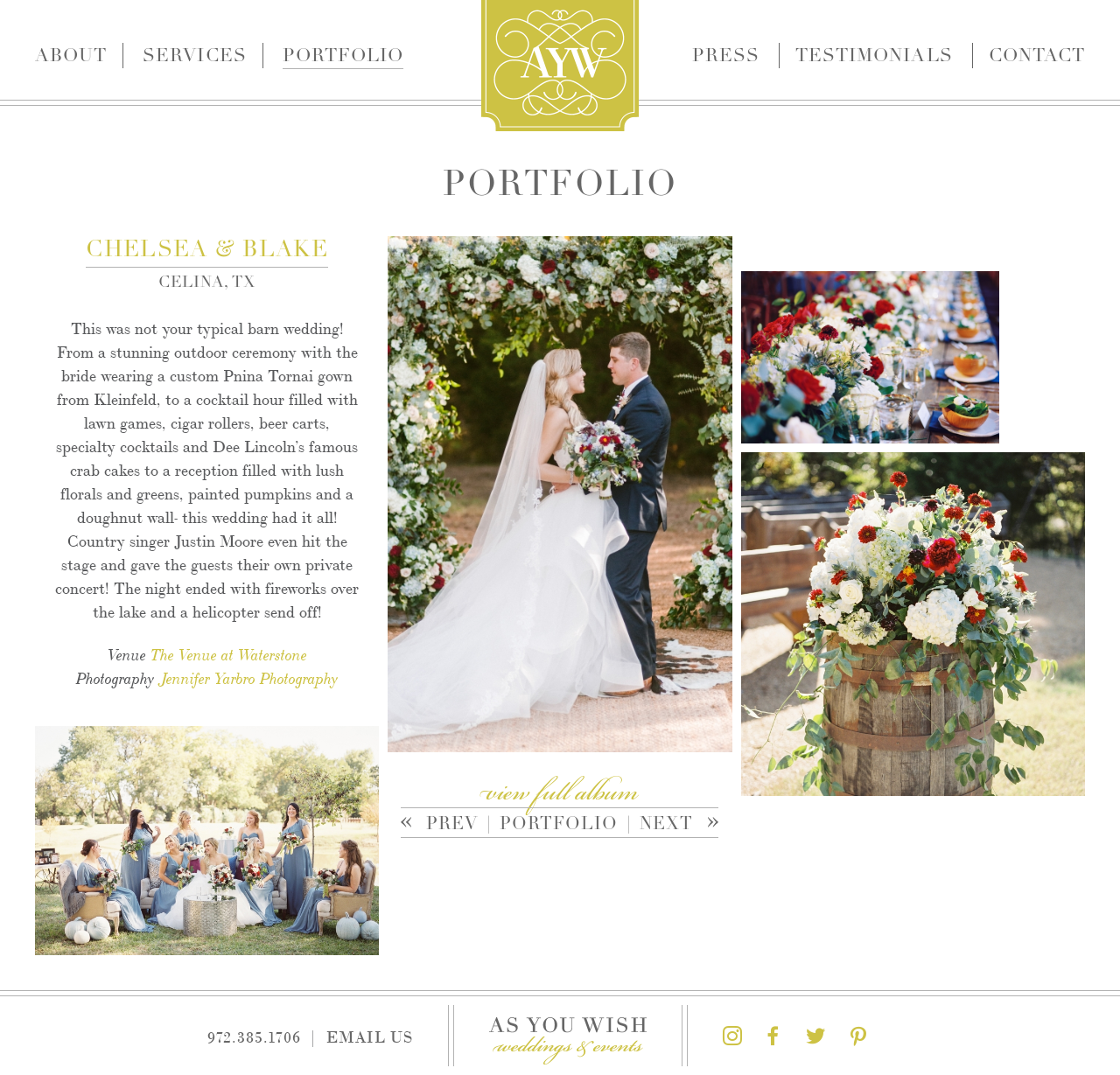Refer to the screenshot and answer the following question in detail:
Who is the photographer of this wedding?

I found the answer by looking at the text 'Photography' and the link 'Jennifer Yarbro Photography' below it, which suggests that Jennifer Yarbro Photography is the photographer of this wedding.